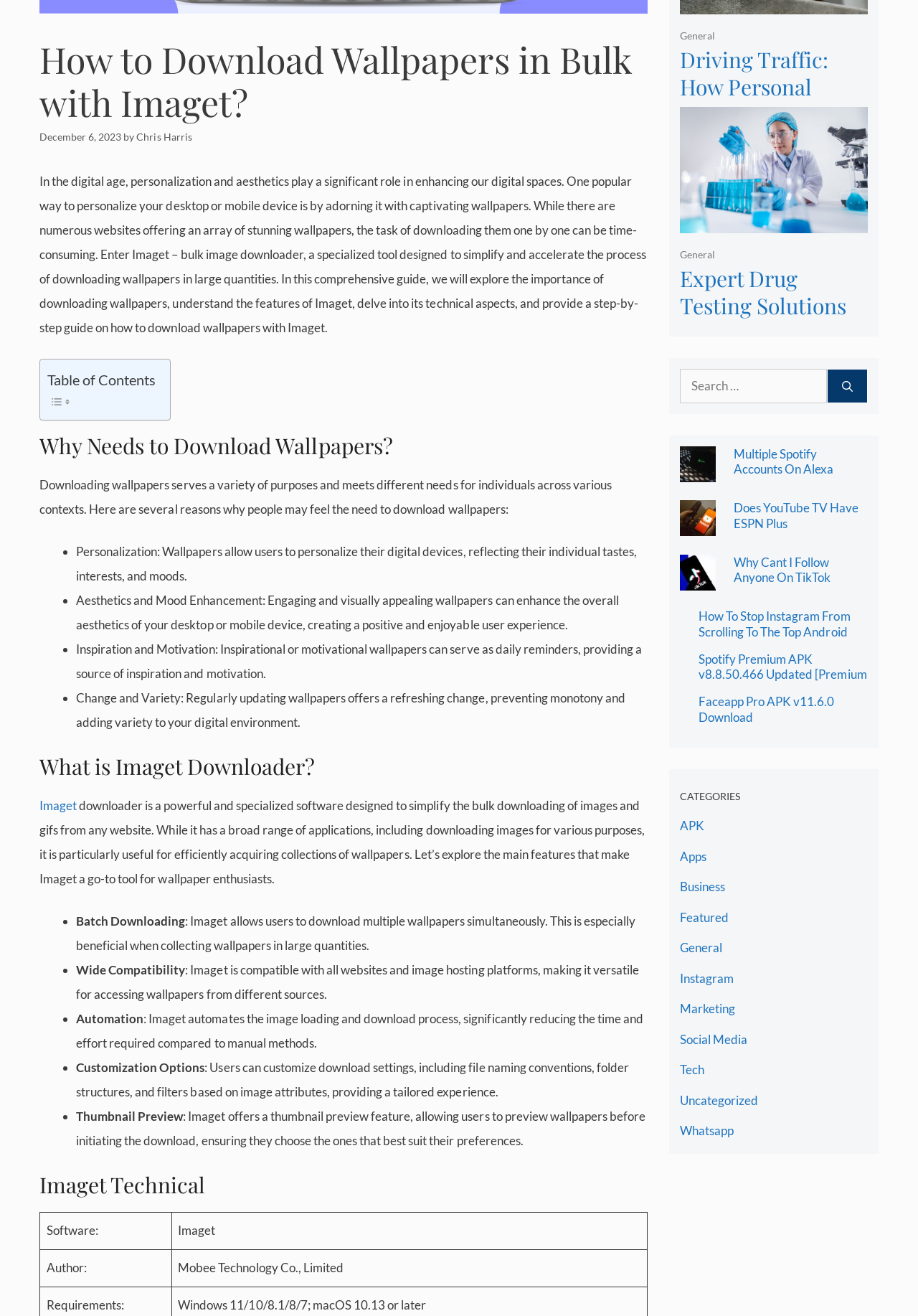Identify the bounding box of the UI element that matches this description: "title="Multiple Spotify Accounts On Alexa"".

[0.74, 0.351, 0.779, 0.363]